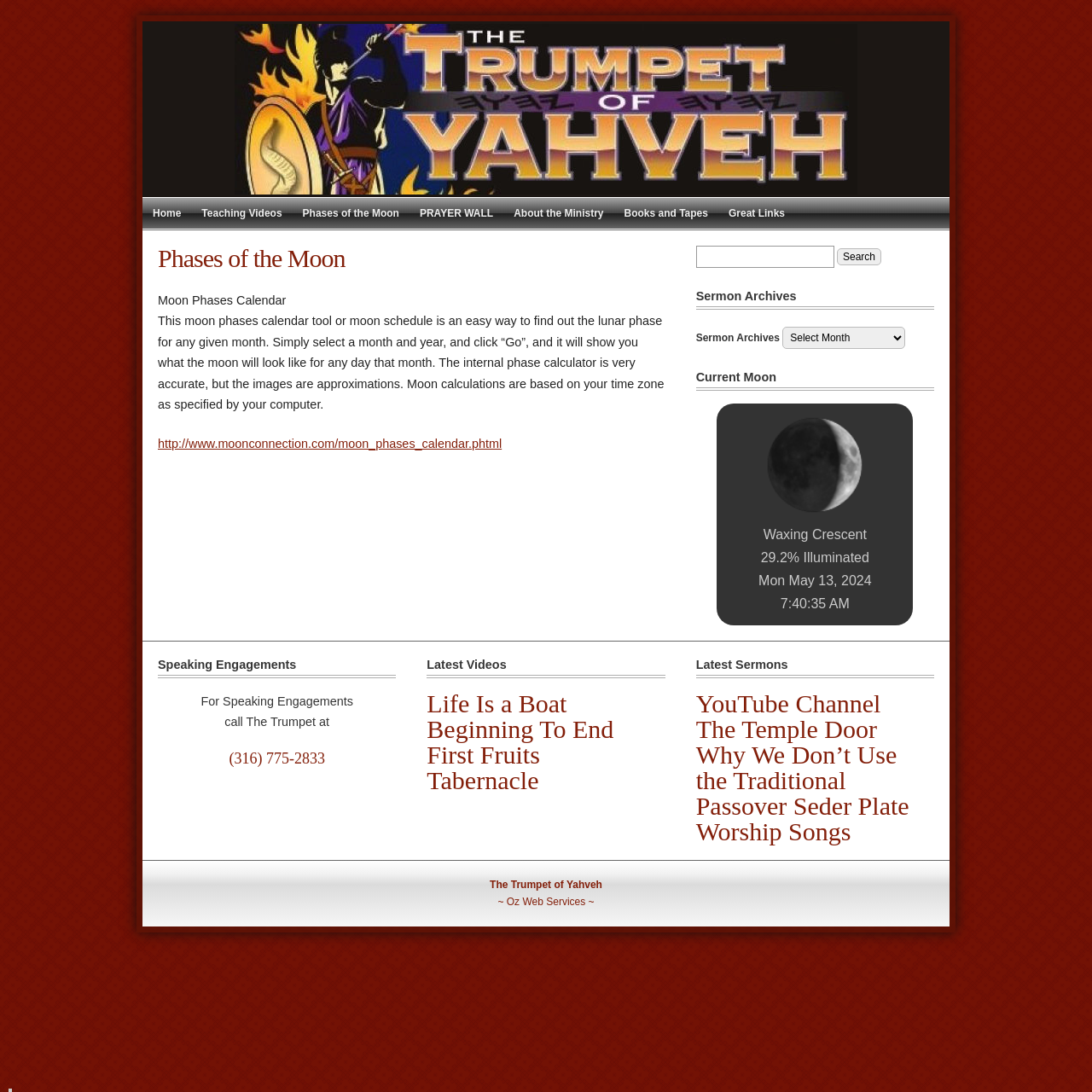Please determine the main heading text of this webpage.

Phases of the Moon